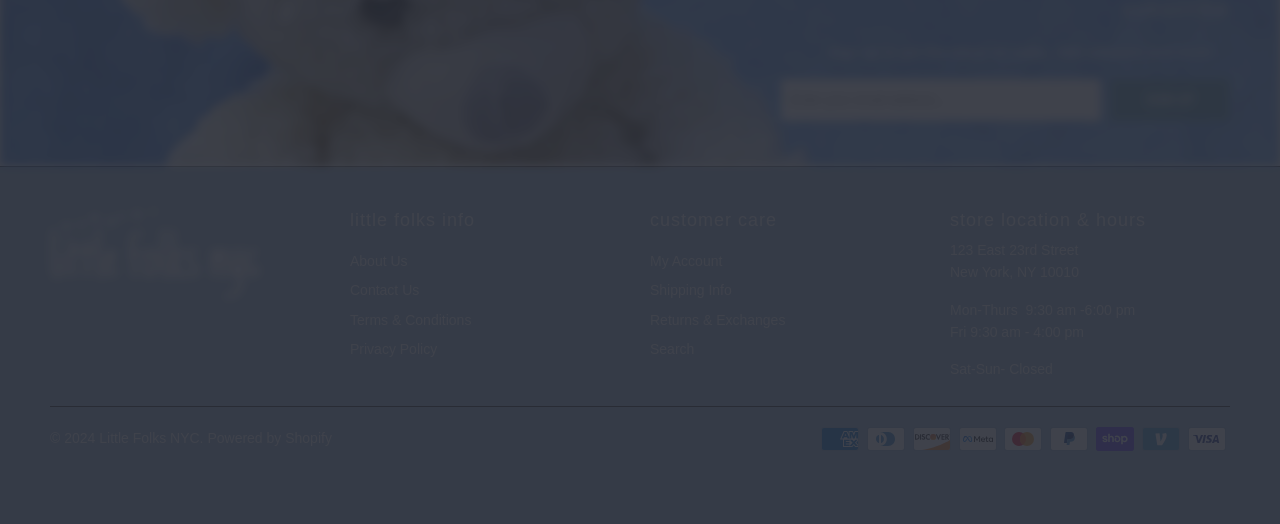Look at the image and give a detailed response to the following question: What is the purpose of the textbox?

The textbox is labeled 'Enter your email address...' and is required, indicating that it is used to collect email addresses from users, likely for newsletter or promotional purposes.